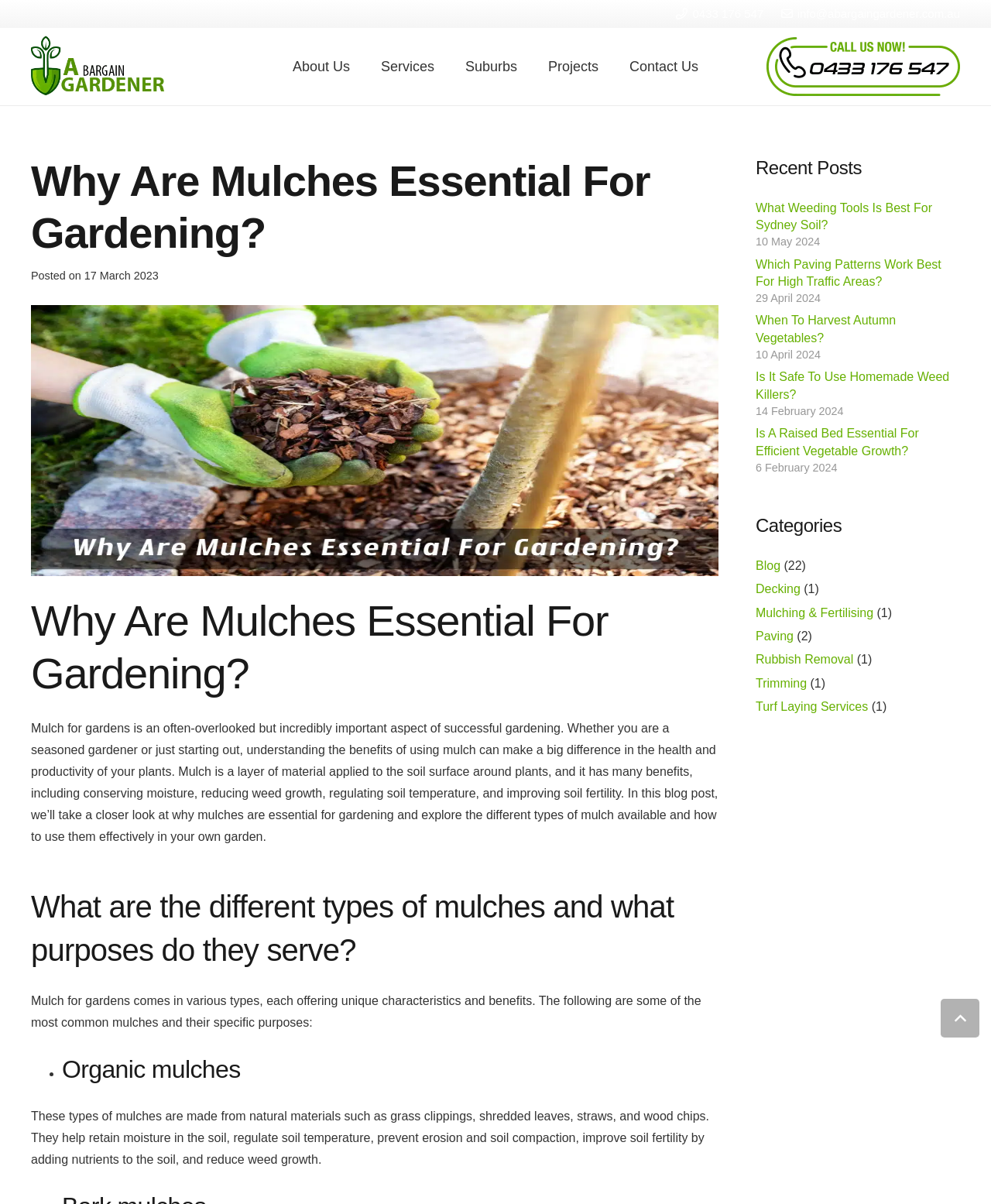Please answer the following question using a single word or phrase: 
What is the category with the most blog posts?

Blog